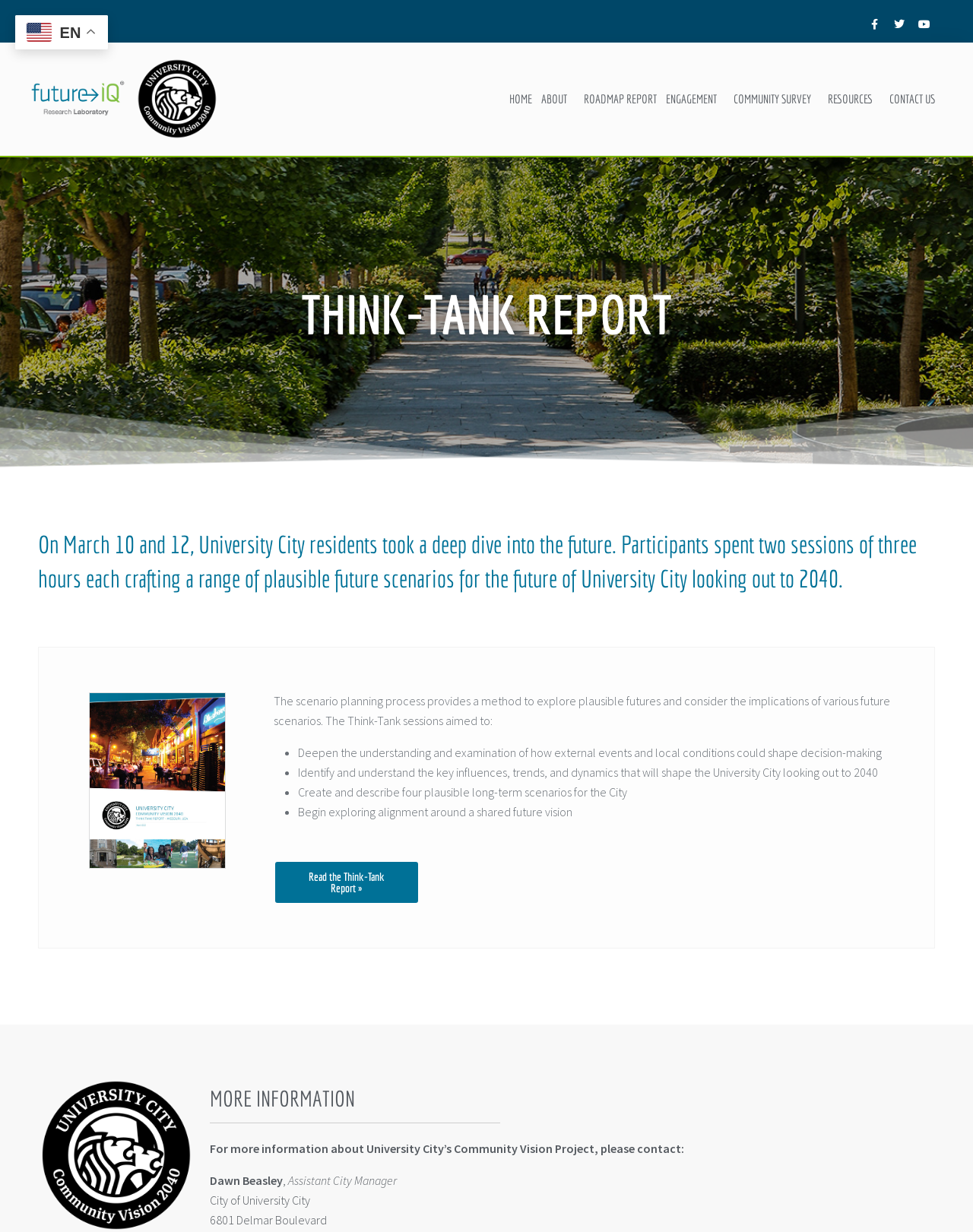Show me the bounding box coordinates of the clickable region to achieve the task as per the instruction: "Contact the Assistant City Manager".

[0.296, 0.952, 0.408, 0.964]